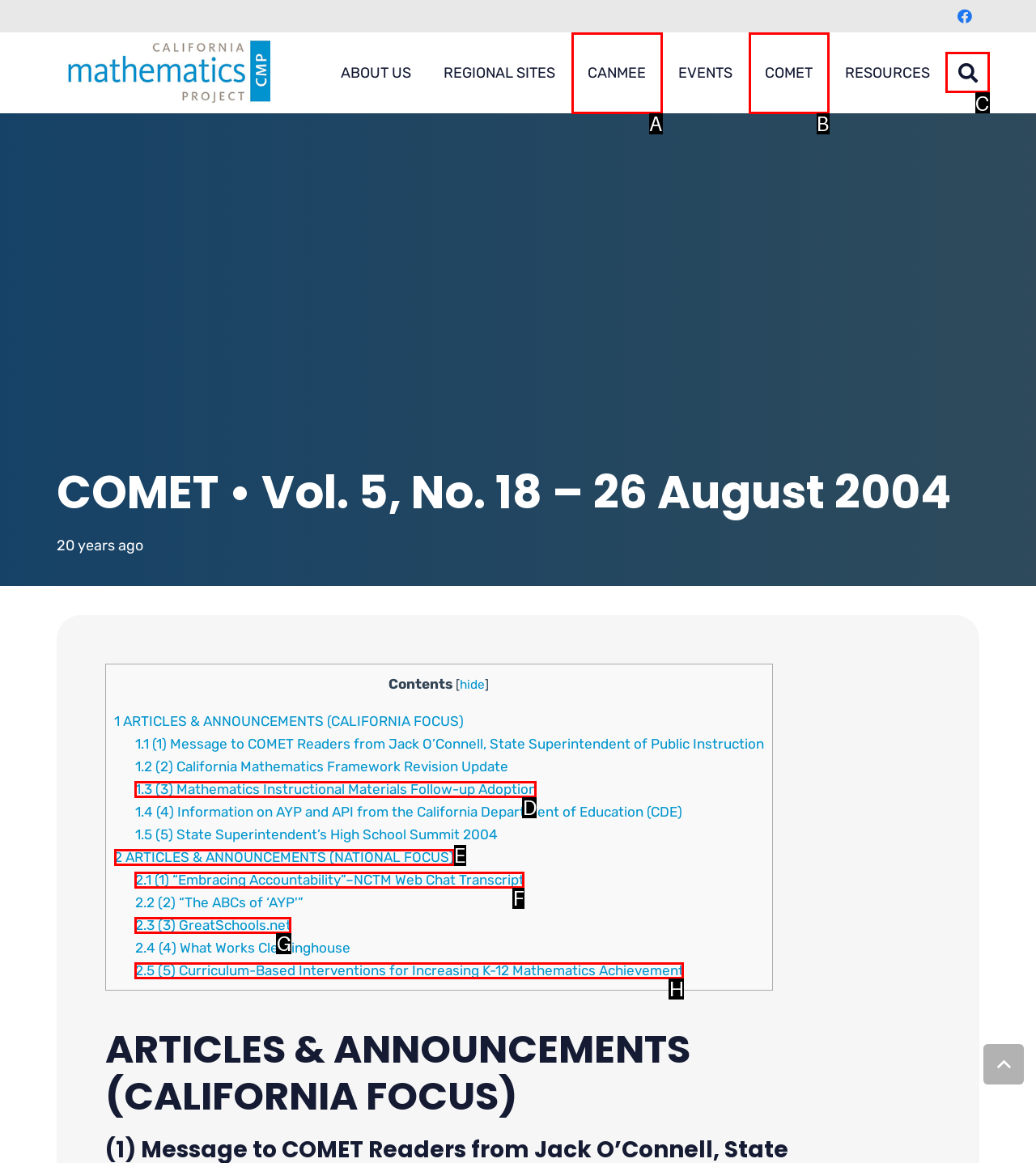Which HTML element should be clicked to perform the following task: Search for something
Reply with the letter of the appropriate option.

C